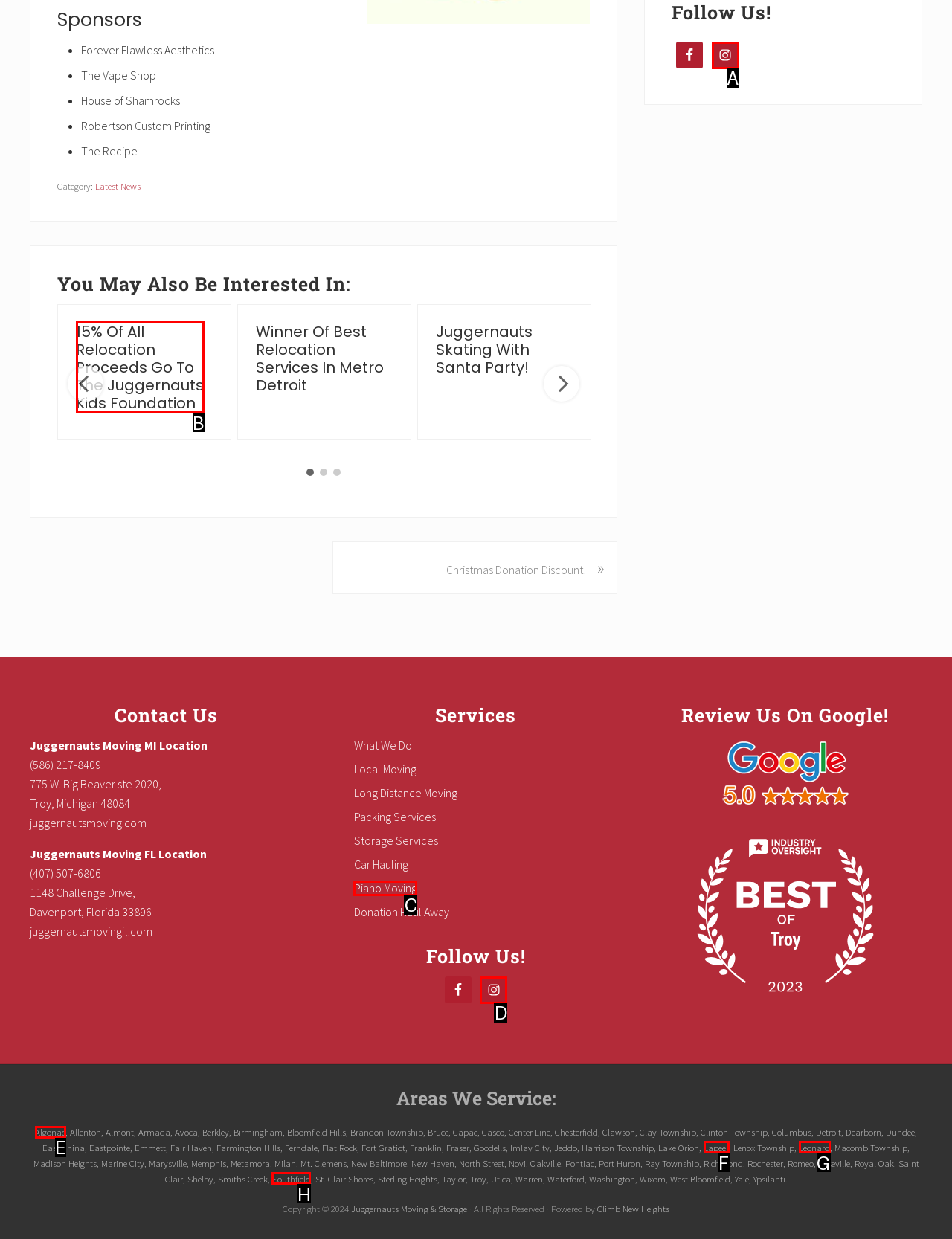Based on the given description: April 15, 2019August 26, 2019, identify the correct option and provide the corresponding letter from the given choices directly.

None